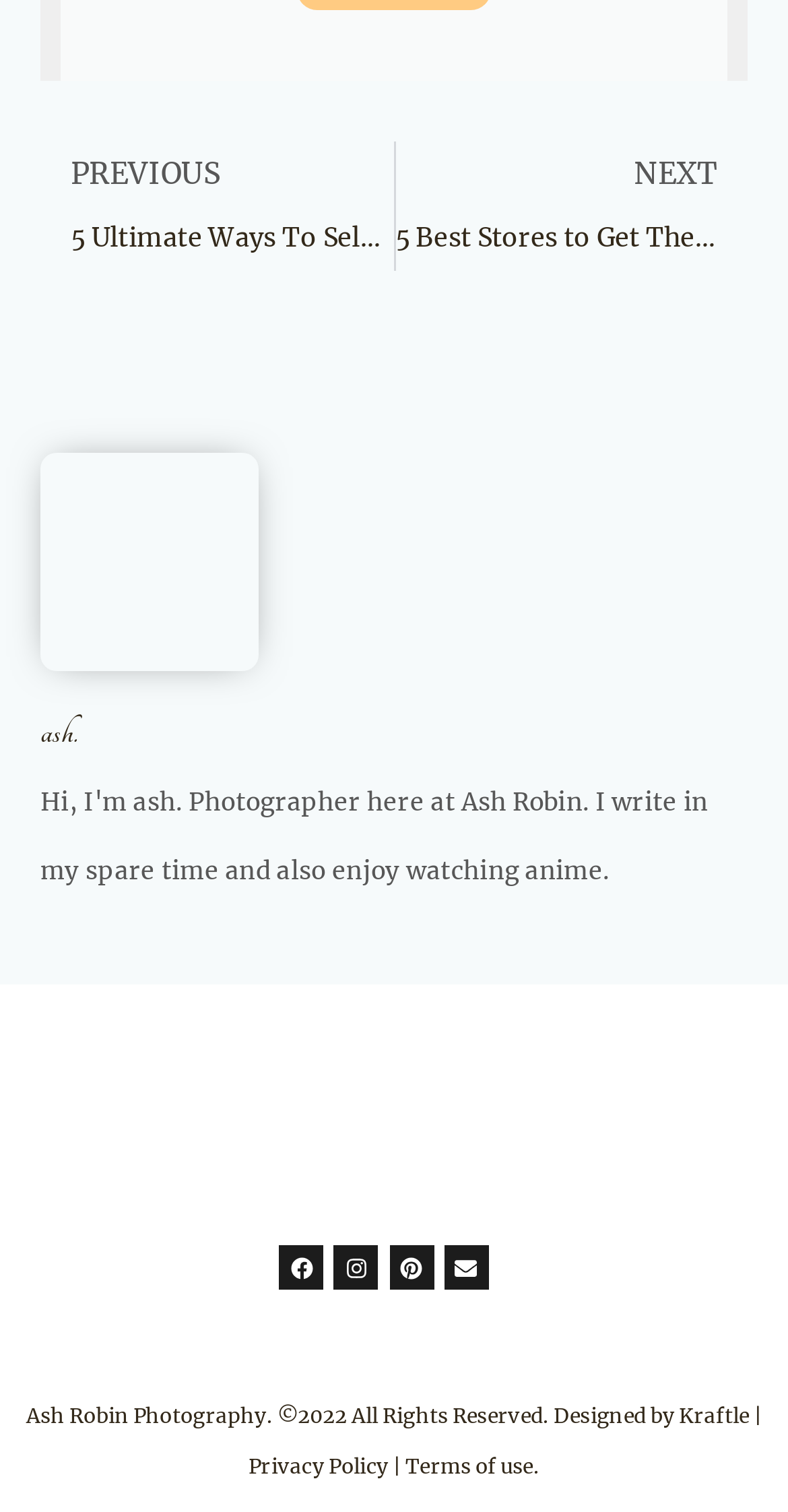Identify the bounding box coordinates of the clickable section necessary to follow the following instruction: "Go to the 'NEXT' page". The coordinates should be presented as four float numbers from 0 to 1, i.e., [left, top, right, bottom].

[0.501, 0.093, 0.949, 0.179]